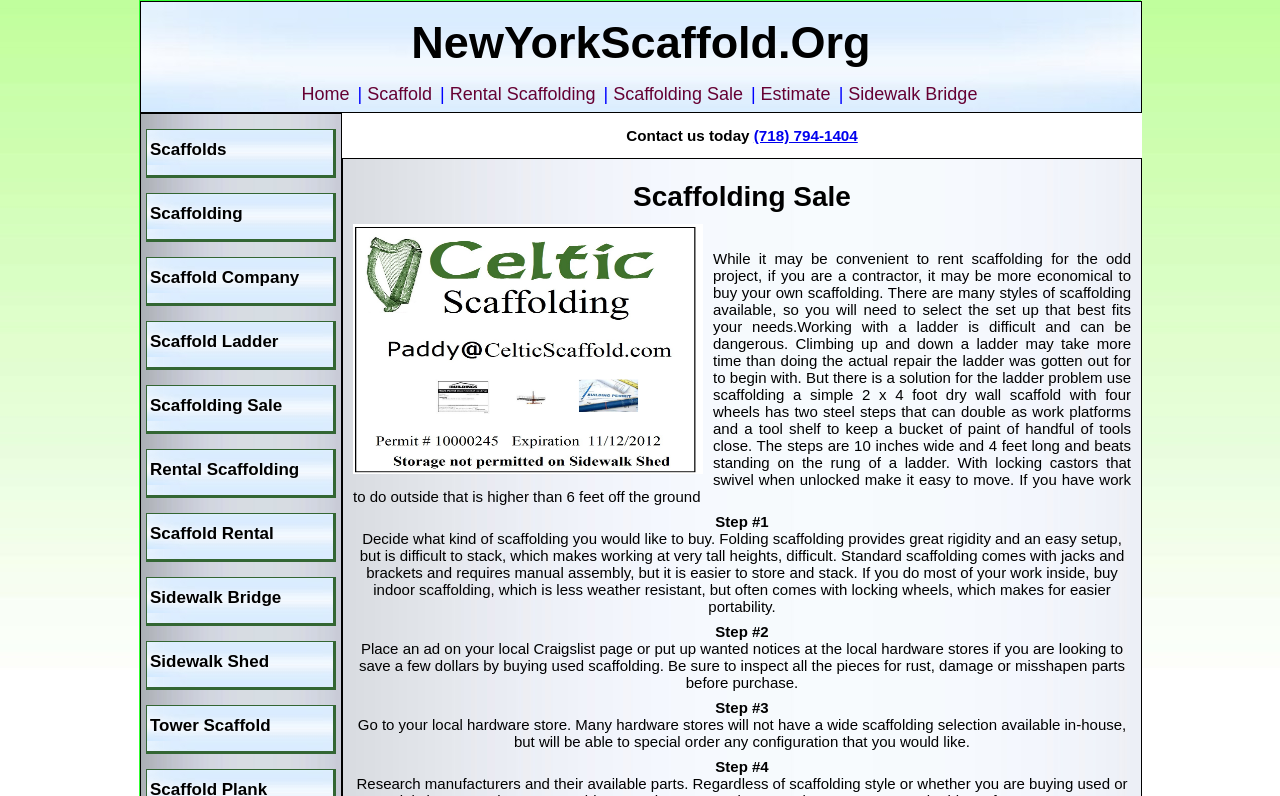Specify the bounding box coordinates of the element's area that should be clicked to execute the given instruction: "Click on the 'Scaffolding Sale' link". The coordinates should be four float numbers between 0 and 1, i.e., [left, top, right, bottom].

[0.479, 0.106, 0.58, 0.131]